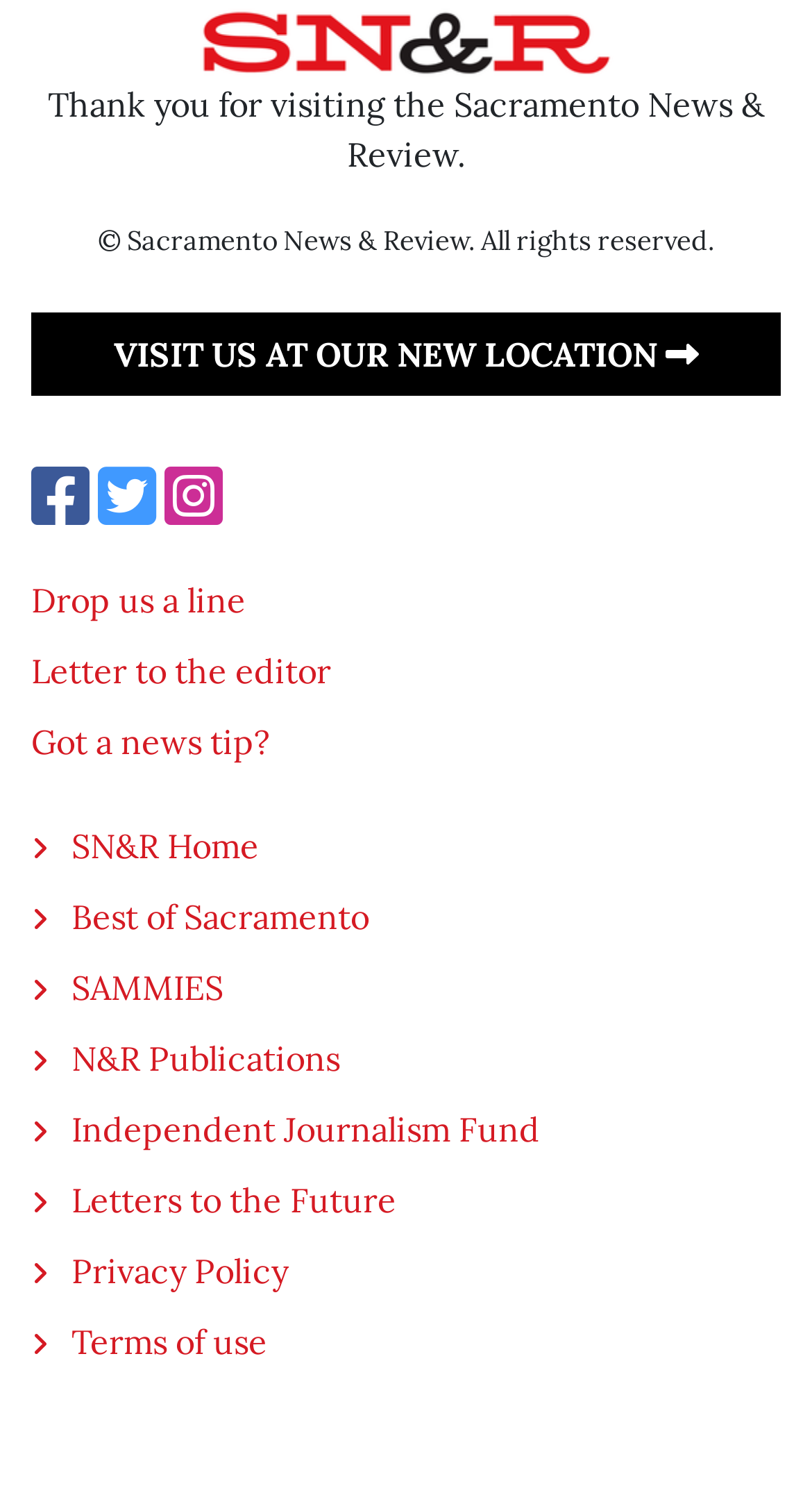Identify the bounding box coordinates necessary to click and complete the given instruction: "View Best of Sacramento".

[0.088, 0.596, 0.454, 0.623]